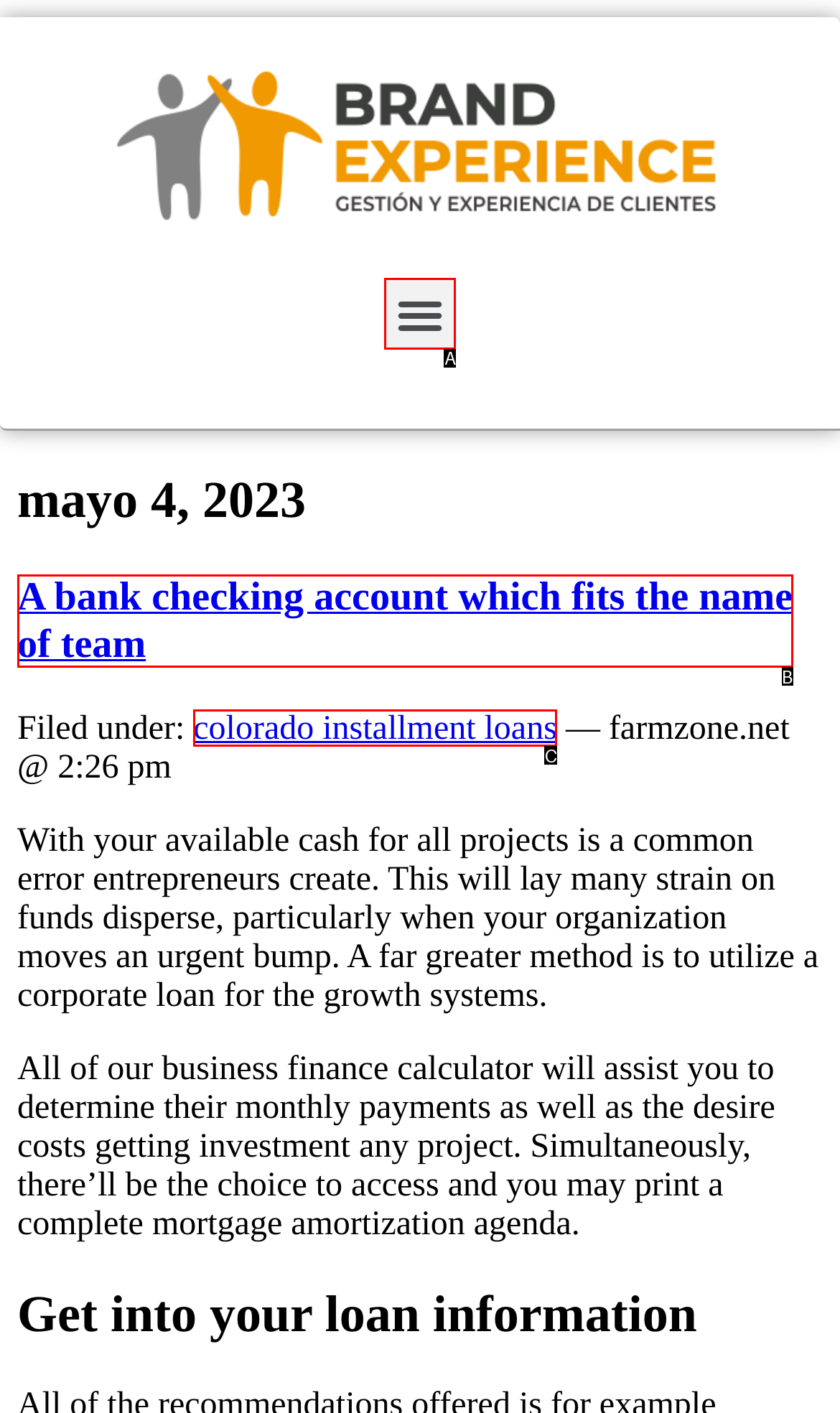Given the description: colorado installment loans, identify the matching option. Answer with the corresponding letter.

C